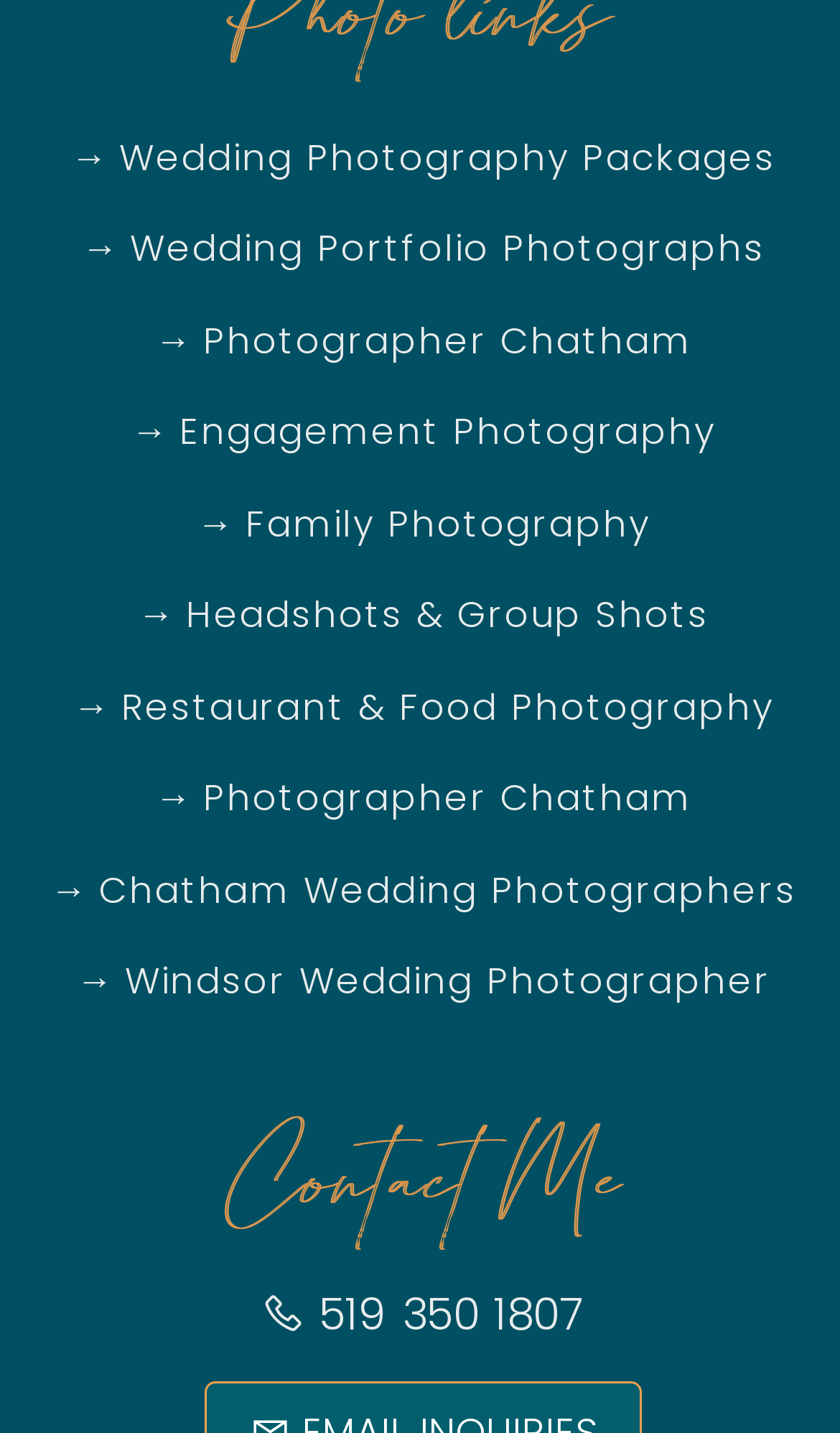Please specify the bounding box coordinates in the format (top-left x, top-left y, bottom-right x, bottom-right y), with all values as floating point numbers between 0 and 1. Identify the bounding box of the UI element described by: Headshots & Group Shots

[0.222, 0.411, 0.845, 0.447]